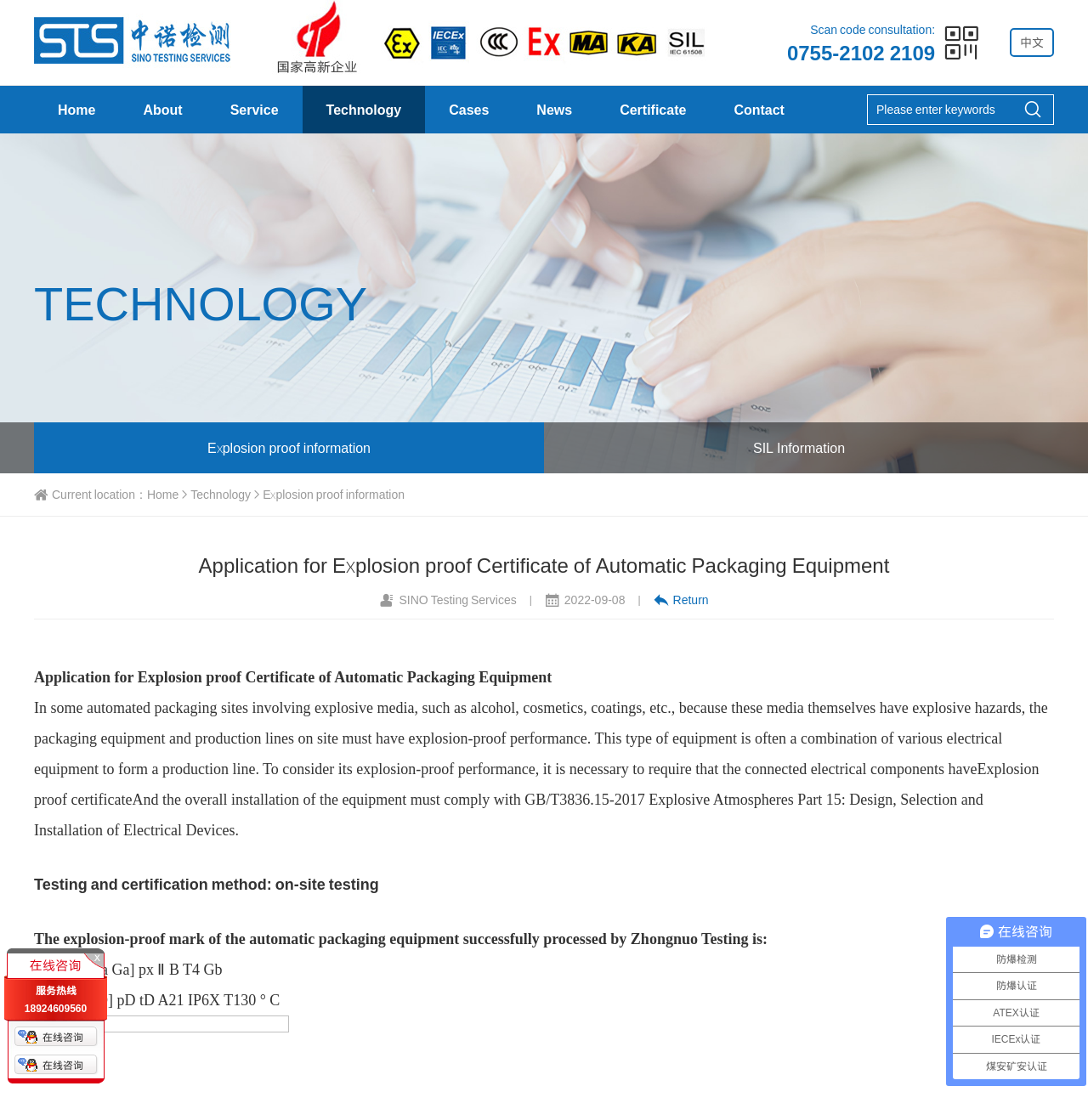Pinpoint the bounding box coordinates of the area that should be clicked to complete the following instruction: "Contact us". The coordinates must be given as four float numbers between 0 and 1, i.e., [left, top, right, bottom].

None